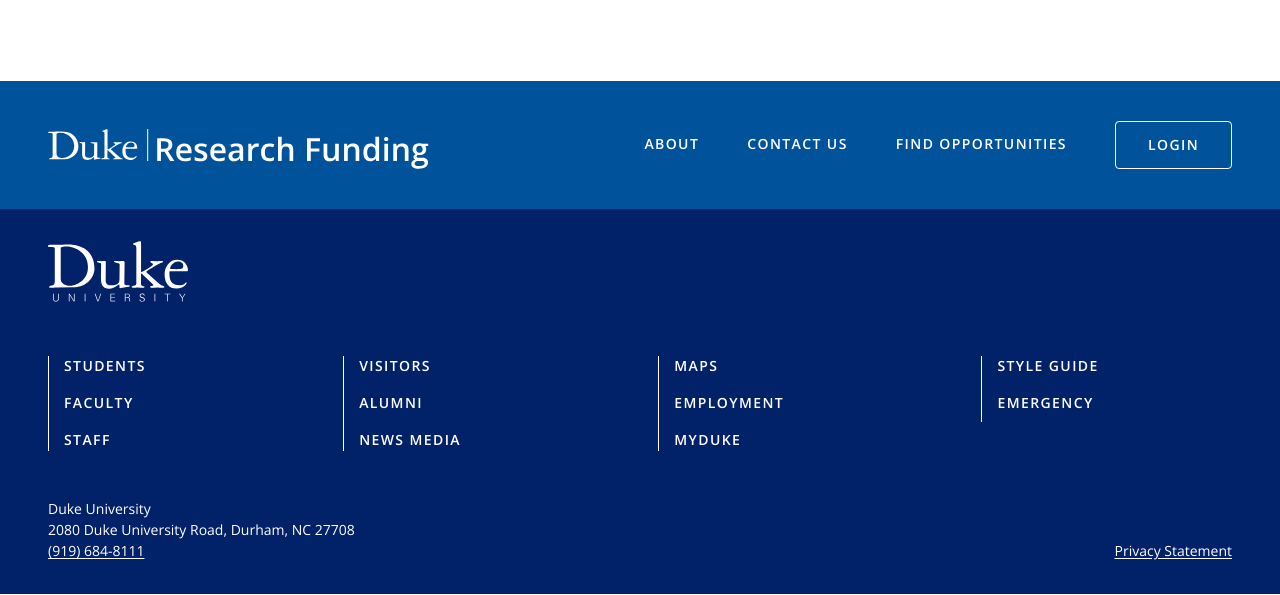Provide a single word or phrase to answer the given question: 
What is the name of the university?

Duke University